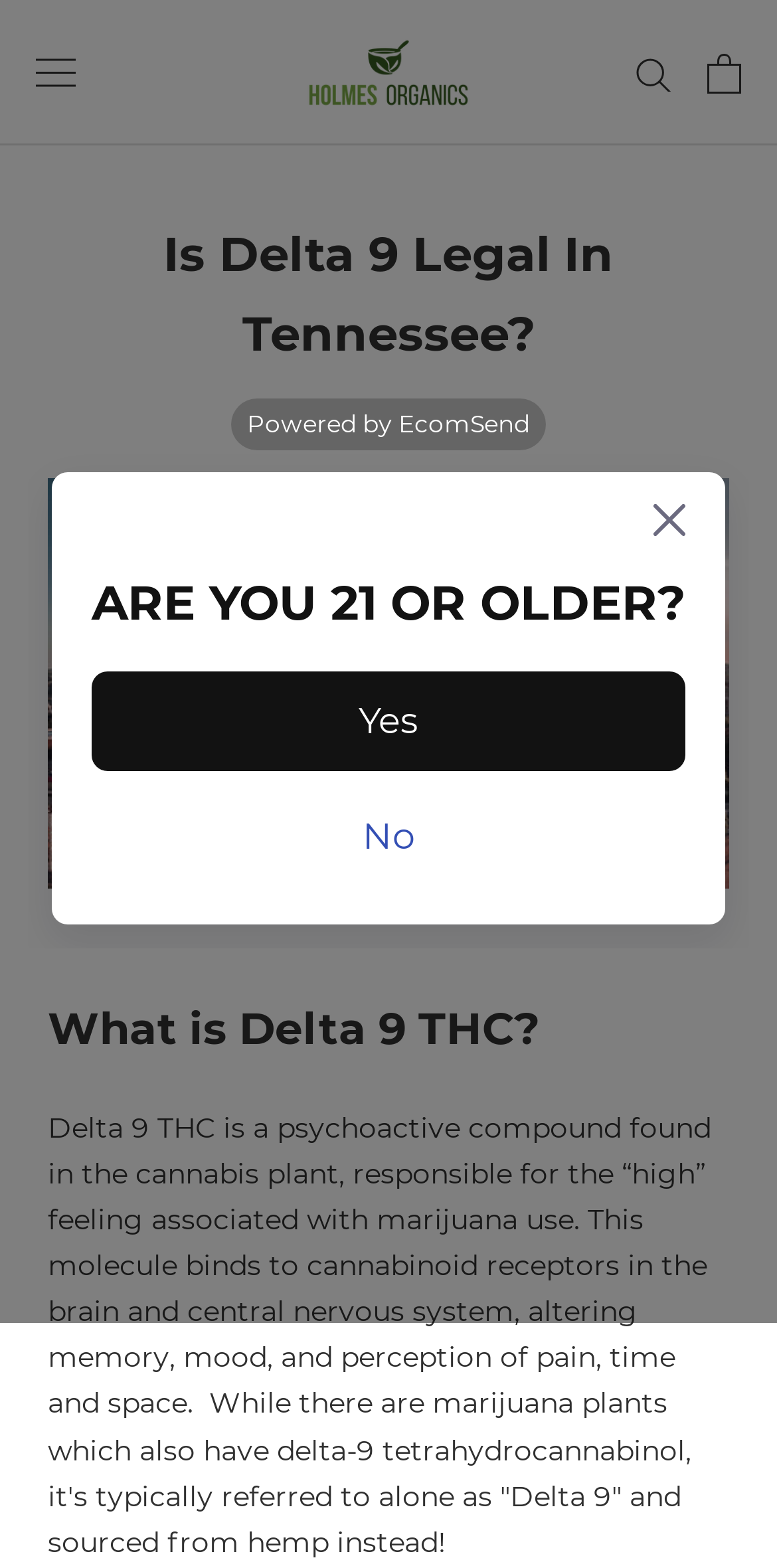Determine the bounding box coordinates for the HTML element mentioned in the following description: "aria-label="Open navigation"". The coordinates should be a list of four floats ranging from 0 to 1, represented as [left, top, right, bottom].

[0.046, 0.036, 0.097, 0.056]